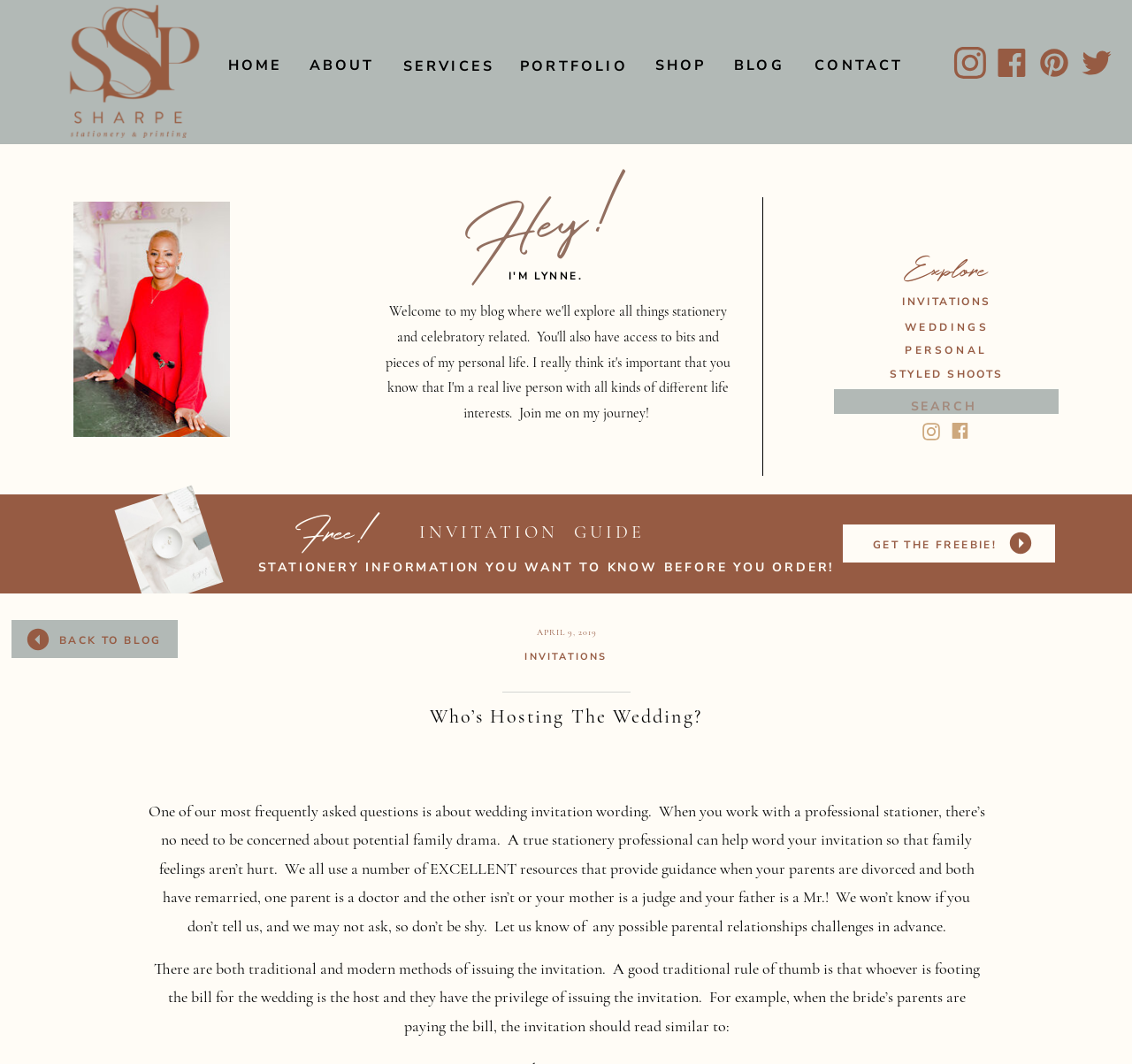Identify the bounding box coordinates necessary to click and complete the given instruction: "Visit the home page".

[0.201, 0.052, 0.25, 0.071]